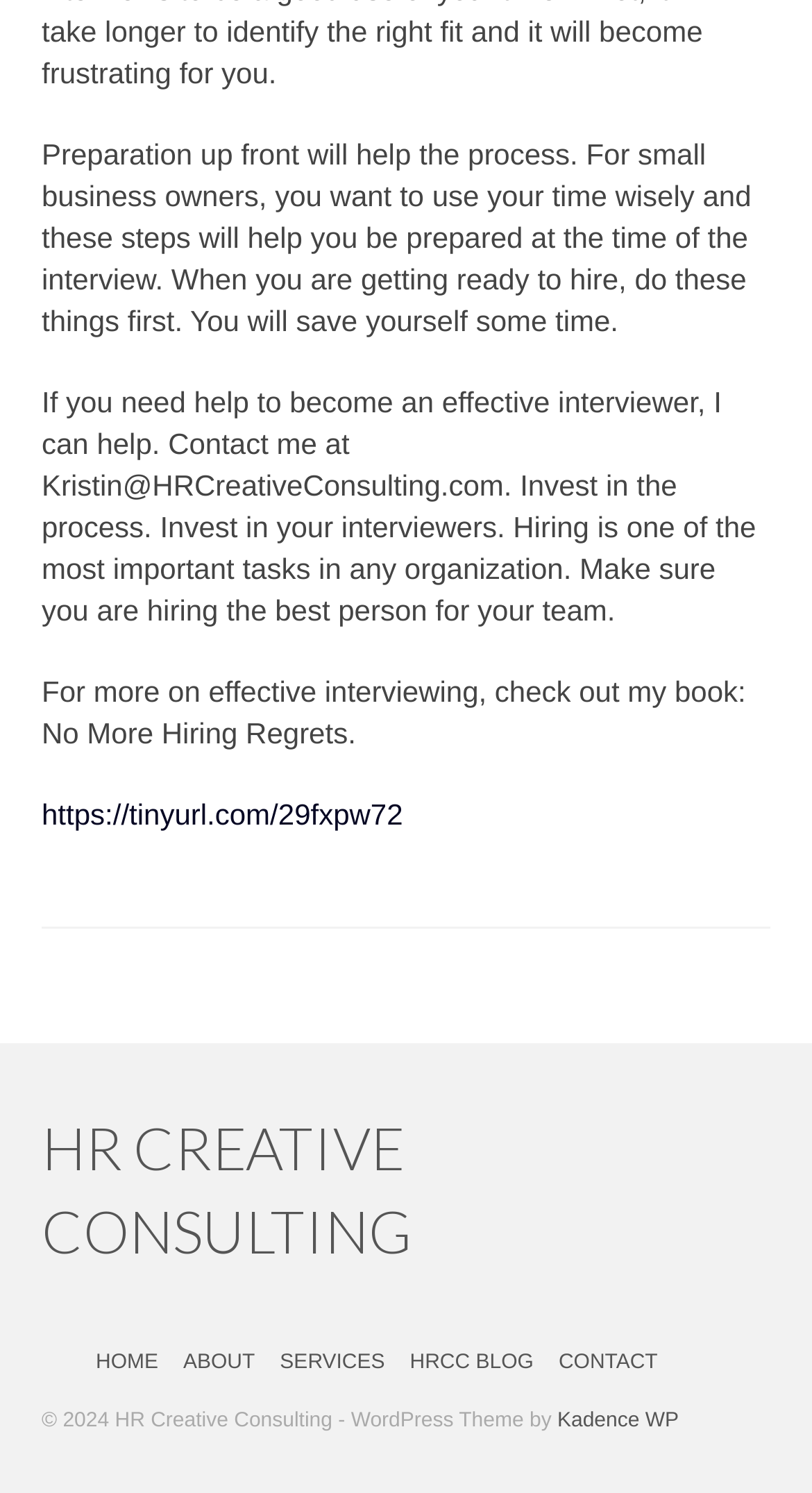What is the email address to contact for help?
Give a one-word or short-phrase answer derived from the screenshot.

Kristin@HRCreativeConsulting.com